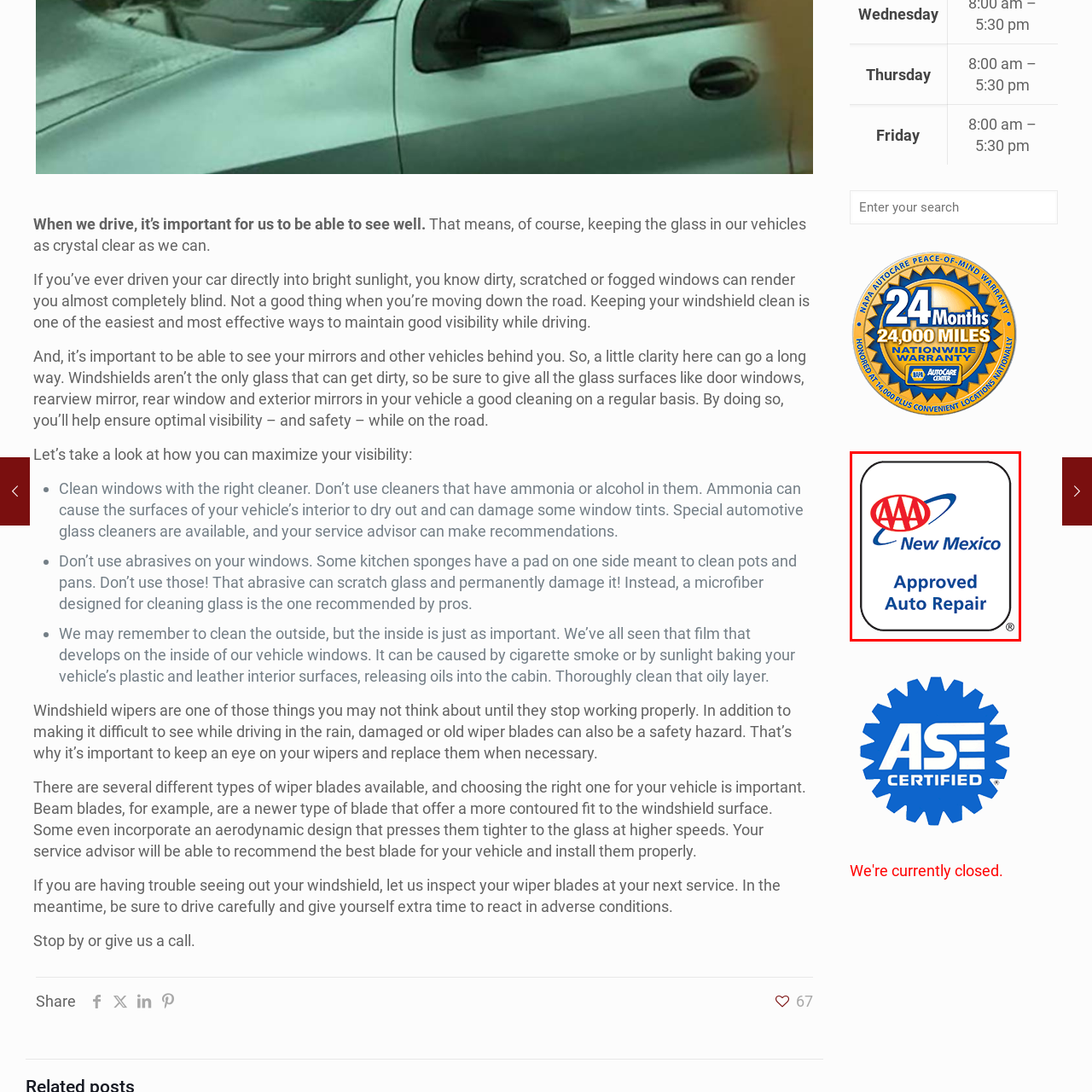Generate an elaborate caption for the image highlighted within the red boundary.

The image displays the official logo of AAA (American Automobile Association) for New Mexico, highlighting "Approved Auto Repair." The logo features the iconic red AAA emblem, which includes a stylized globe, alongside the text "New Mexico" and "Approved Auto Repair" prominently displayed in blue beneath it. This emblem signifies that the auto repair service has met AAA's stringent standards for quality and customer service, assuring vehicle owners of reliable and trustworthy repair options available in New Mexico.